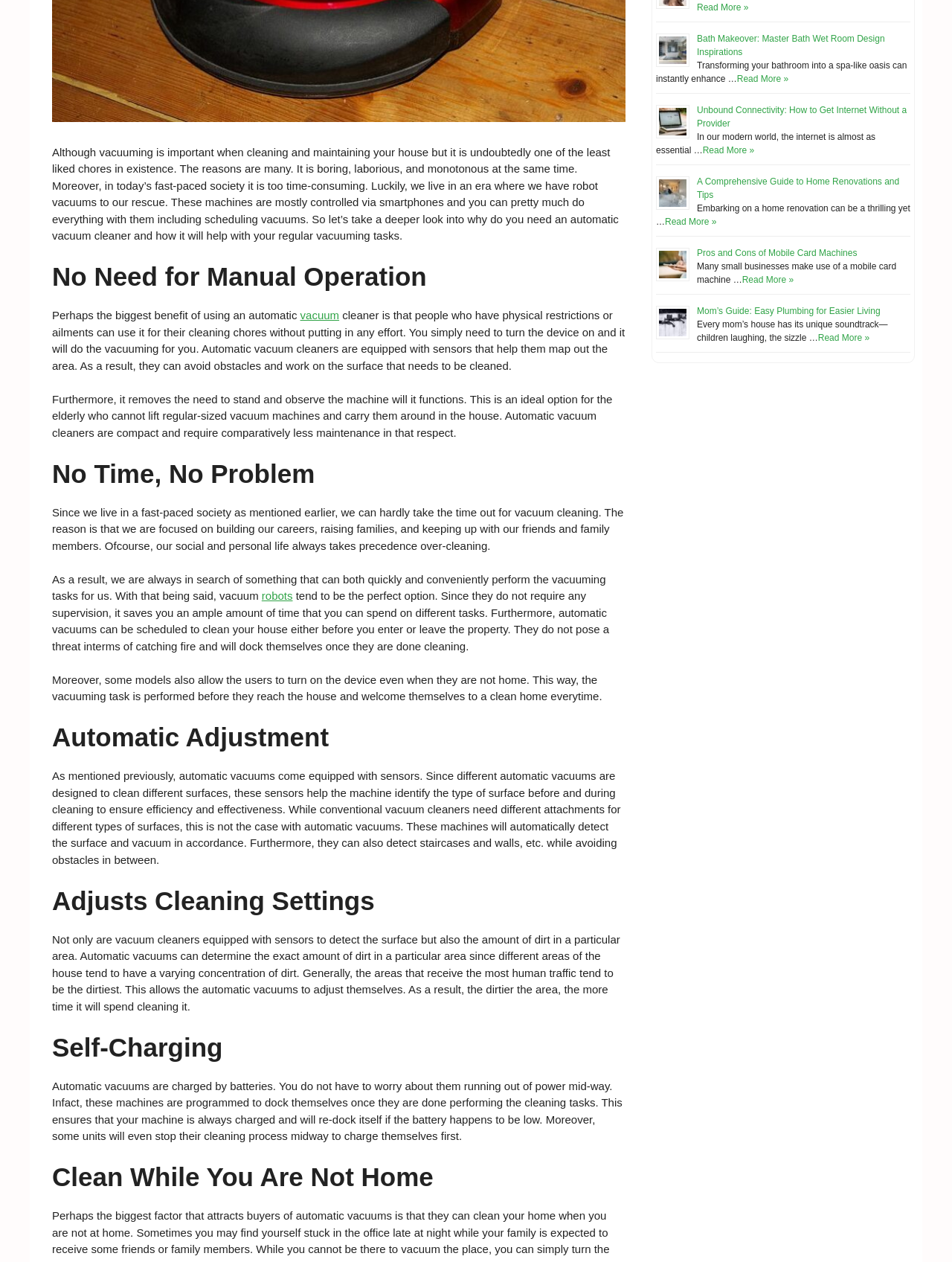Based on the description "Read More »", find the bounding box of the specified UI element.

[0.779, 0.217, 0.834, 0.226]